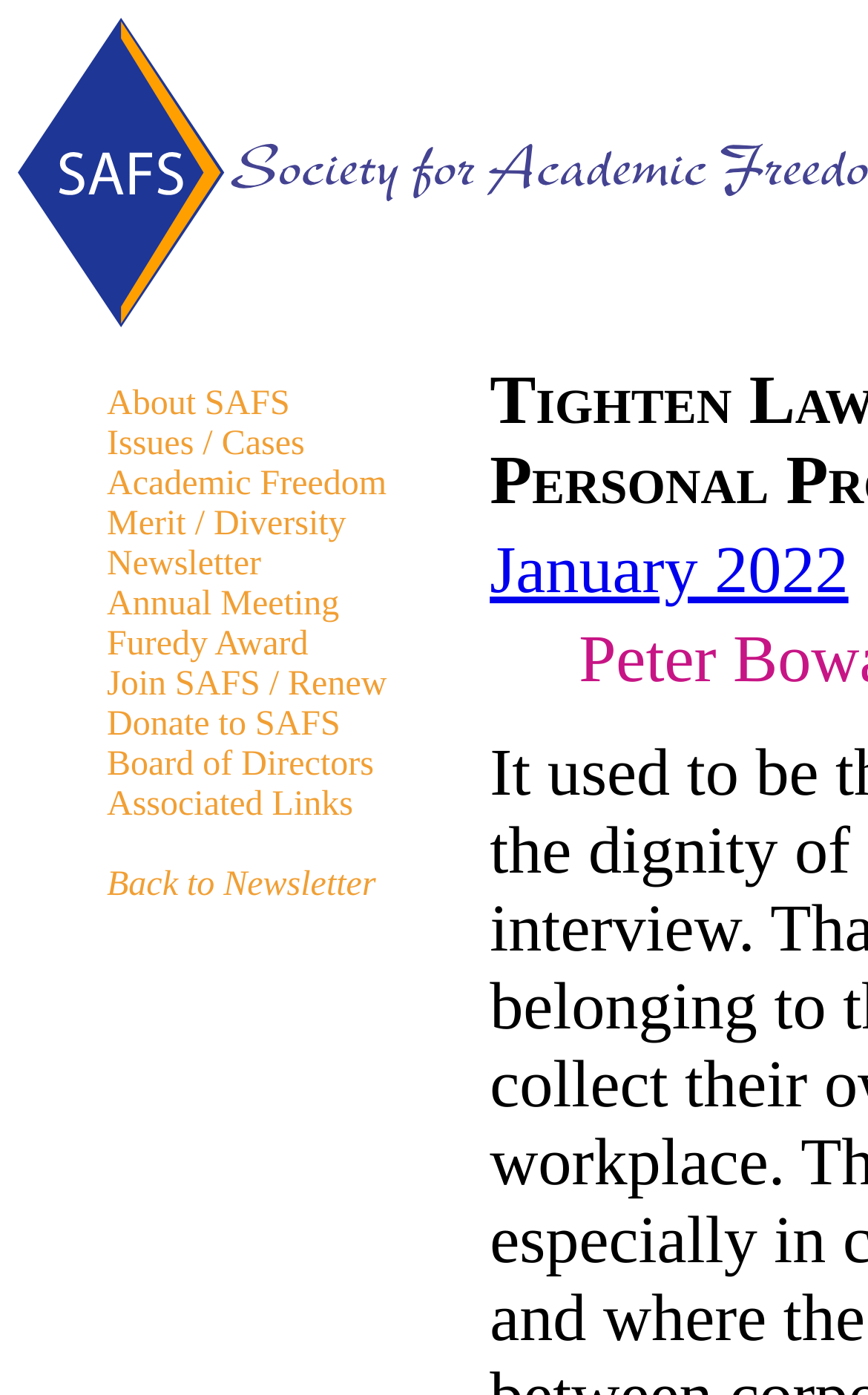Please identify the bounding box coordinates of the clickable element to fulfill the following instruction: "Read the Newsletter". The coordinates should be four float numbers between 0 and 1, i.e., [left, top, right, bottom].

[0.123, 0.391, 0.301, 0.418]